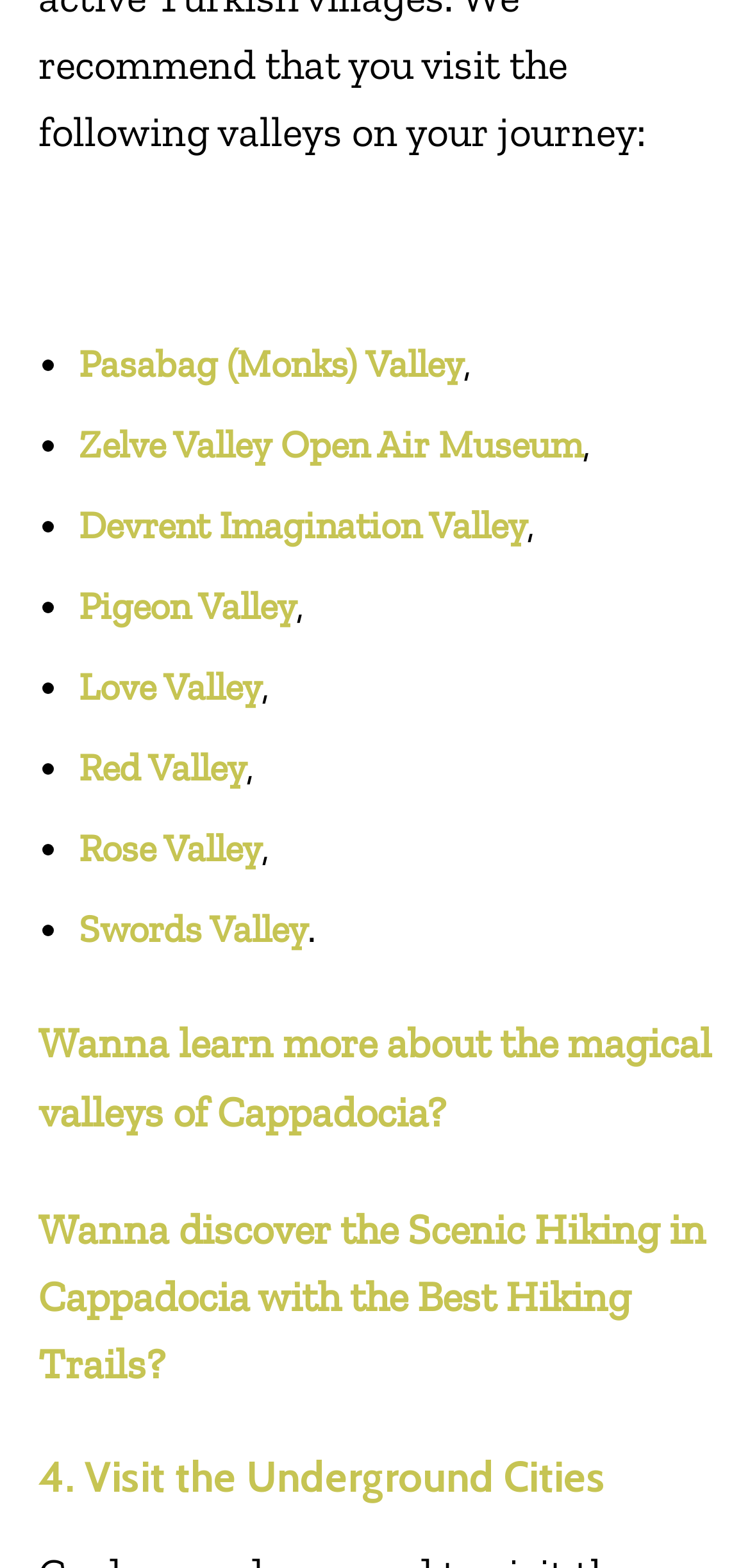How many valleys are listed?
Answer the question with a single word or phrase by looking at the picture.

9